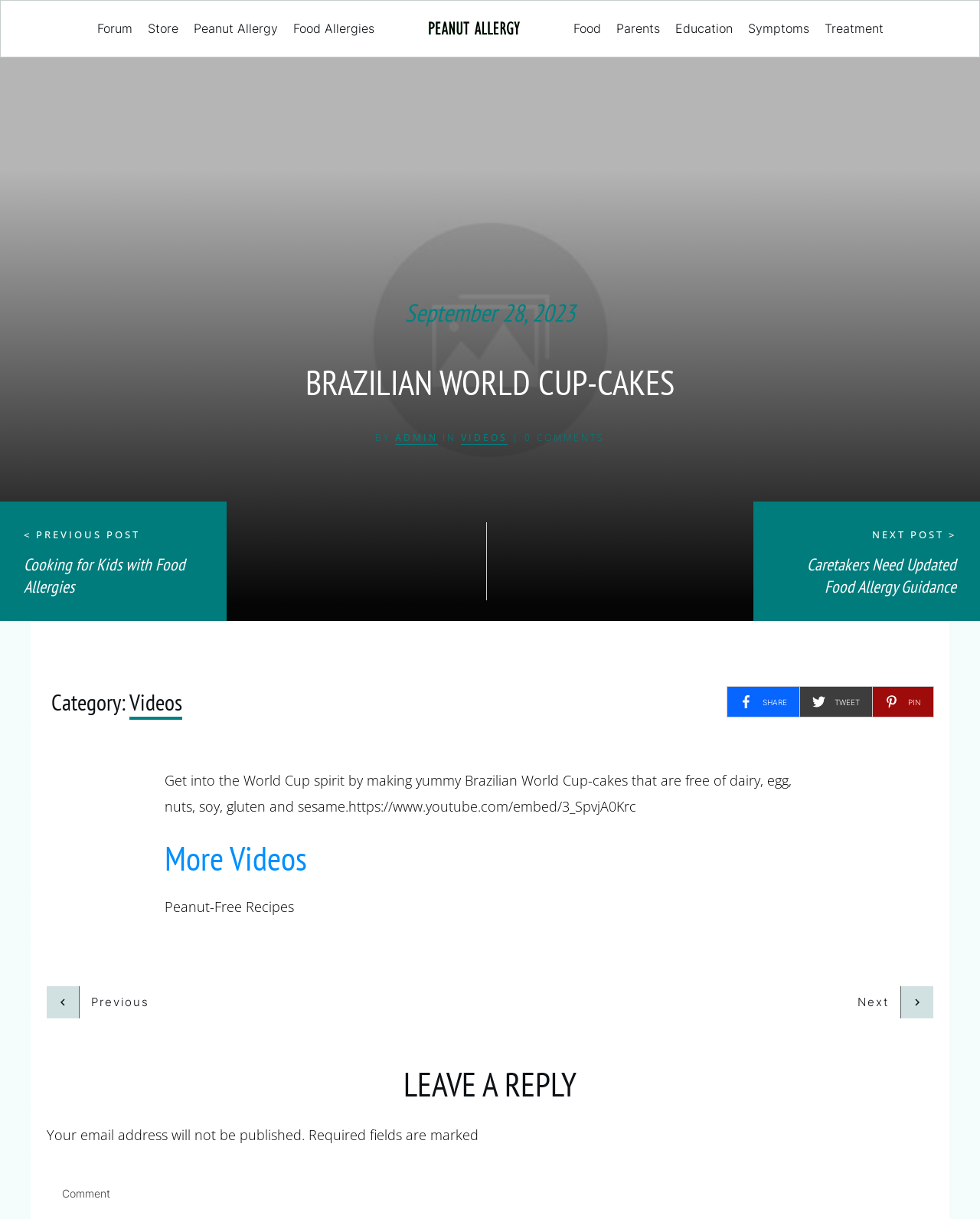Construct a comprehensive caption that outlines the webpage's structure and content.

This webpage is about Brazilian World Cup-cakes, specifically recipes that are free from common allergens like dairy, egg, nuts, soy, gluten, and sesame. At the top, there are several links to different sections of the website, including "Forum", "Store", "Peanut Allergy", "Food Allergies", and more. 

Below the links, there is a heading that displays the date "September 28, 2023". Next to it, there is a larger heading that reads "BRAZILIAN WORLD CUP-CAKES". 

The main content of the page starts with a brief introduction to making Brazilian World Cup-cakes that are free from common allergens, along with a link to a YouTube video. Below this, there is a section titled "More Videos" with a link to more videos. 

To the right of the main content, there are several social media links, including "SHARE", "TWEET", and "PIN", each accompanied by a small icon. 

At the bottom of the page, there is a section for leaving a reply or comment, with a heading that reads "LEAVE A REPLY". Below this, there are some notes about commenting, including a reminder that email addresses will not be published and that certain fields are required.